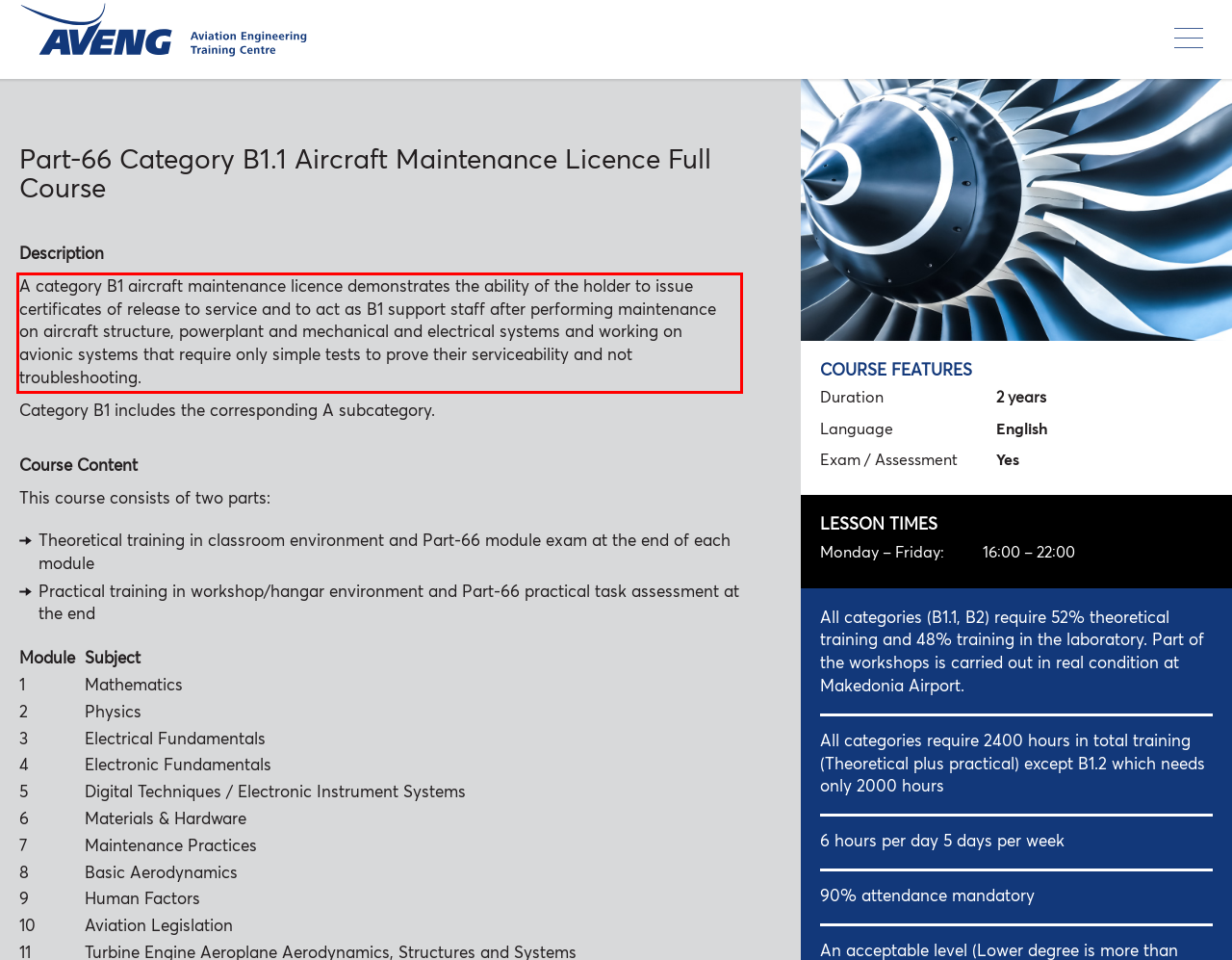From the given screenshot of a webpage, identify the red bounding box and extract the text content within it.

A category B1 aircraft maintenance licence demonstrates the ability of the holder to issue certificates of release to service and to act as B1 support staff after performing maintenance on aircraft structure, powerplant and mechanical and electrical systems and working on avionic systems that require only simple tests to prove their serviceability and not troubleshooting.